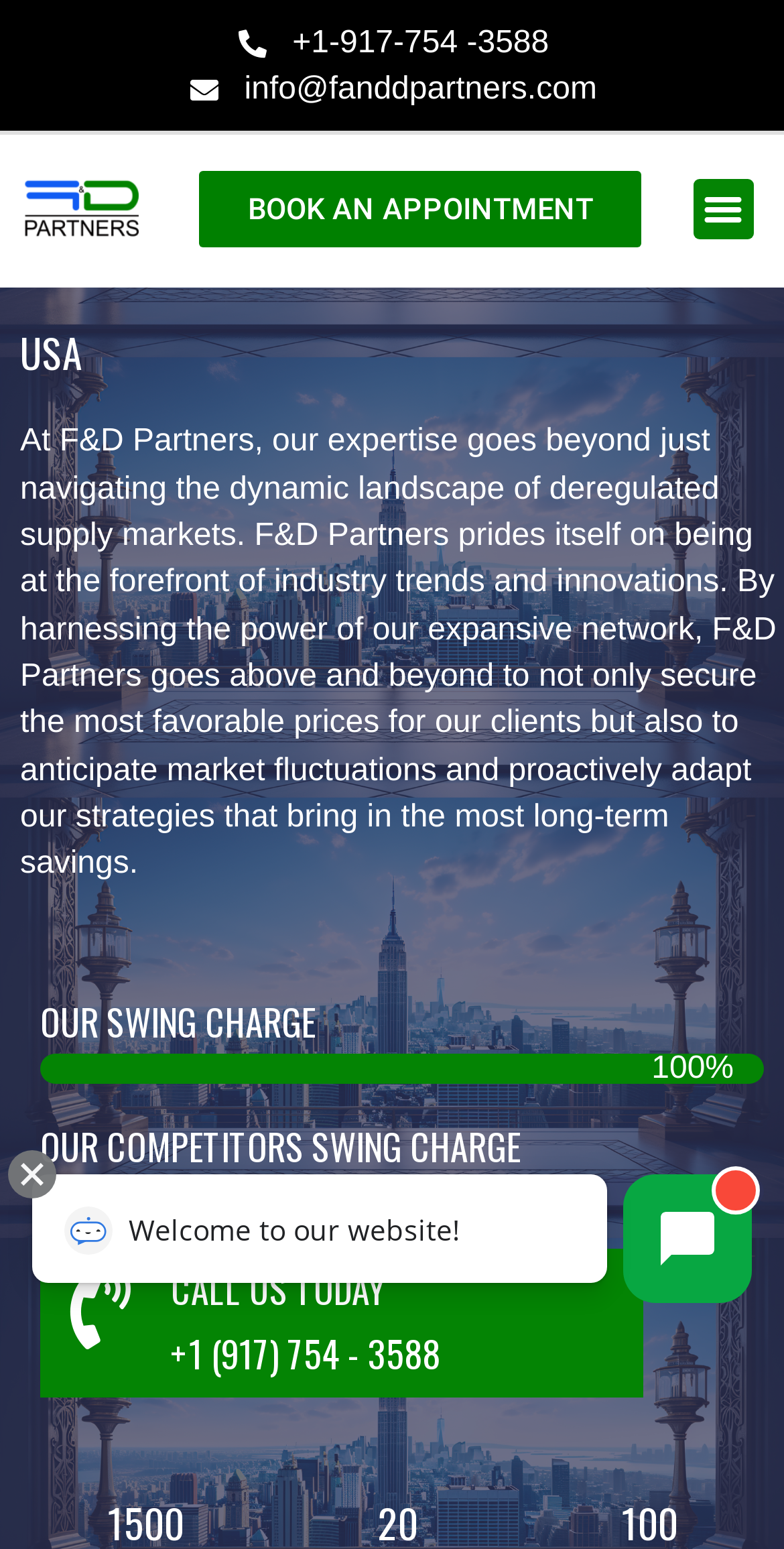Is the menu toggle button expanded?
Please provide a single word or phrase as your answer based on the image.

No